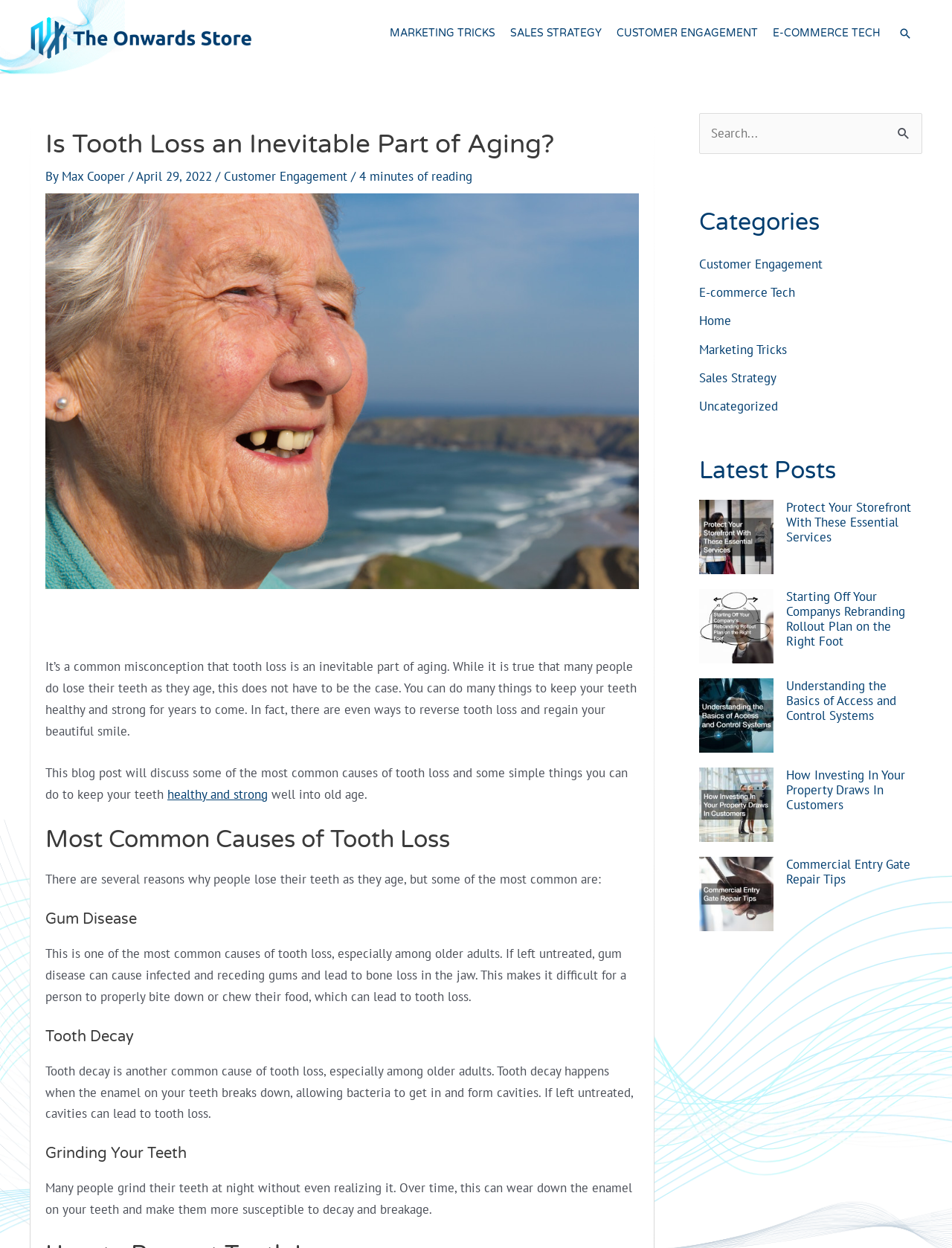Show the bounding box coordinates for the element that needs to be clicked to execute the following instruction: "Click the 'Customer Engagement' category". Provide the coordinates in the form of four float numbers between 0 and 1, i.e., [left, top, right, bottom].

[0.734, 0.205, 0.864, 0.218]